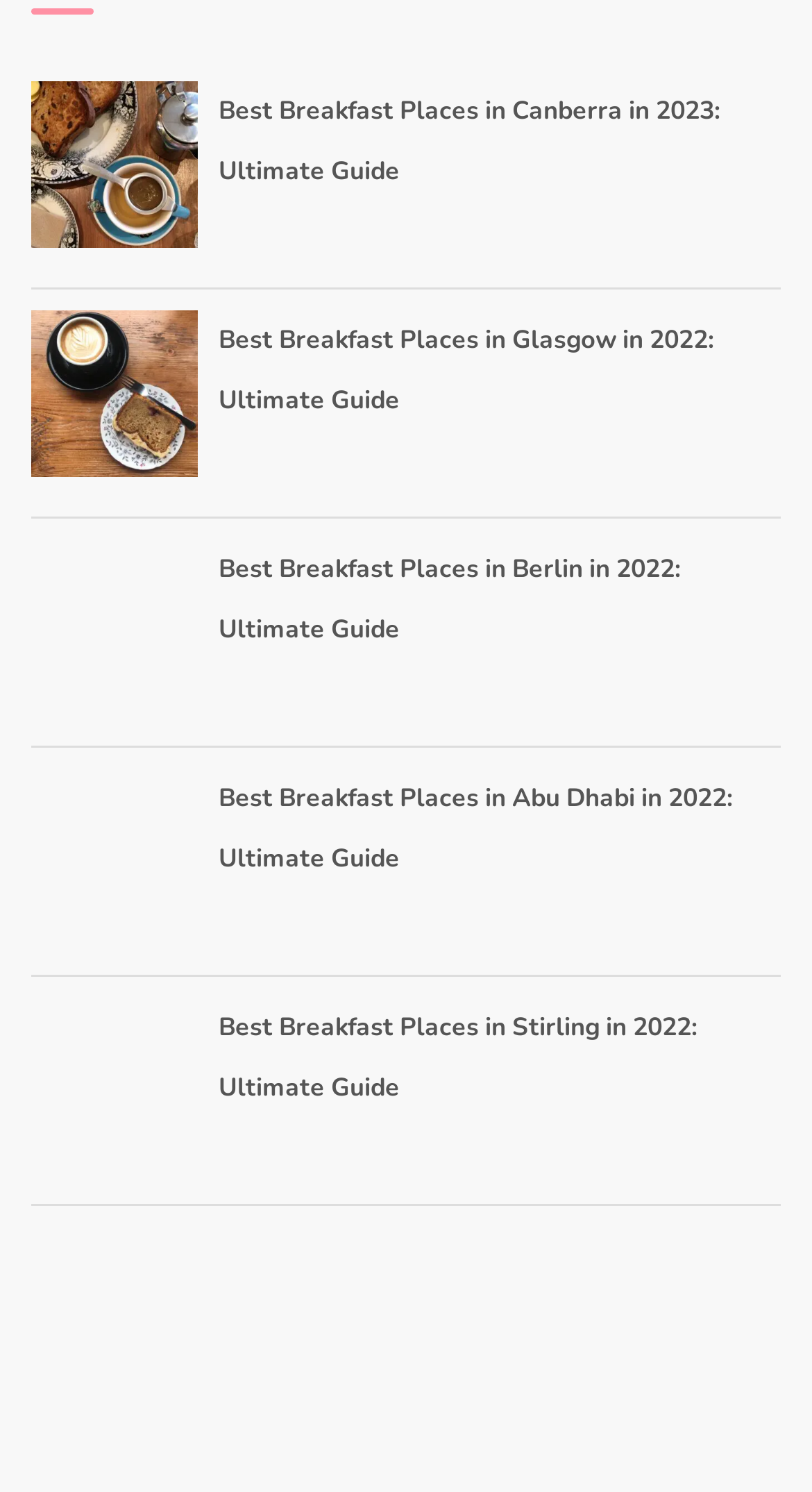In which year are the breakfast guides published?
Can you offer a detailed and complete answer to this question?

I looked at the headings and found that some of them mention 2022 and one mentions 2023, so the breakfast guides are published in both 2022 and 2023.